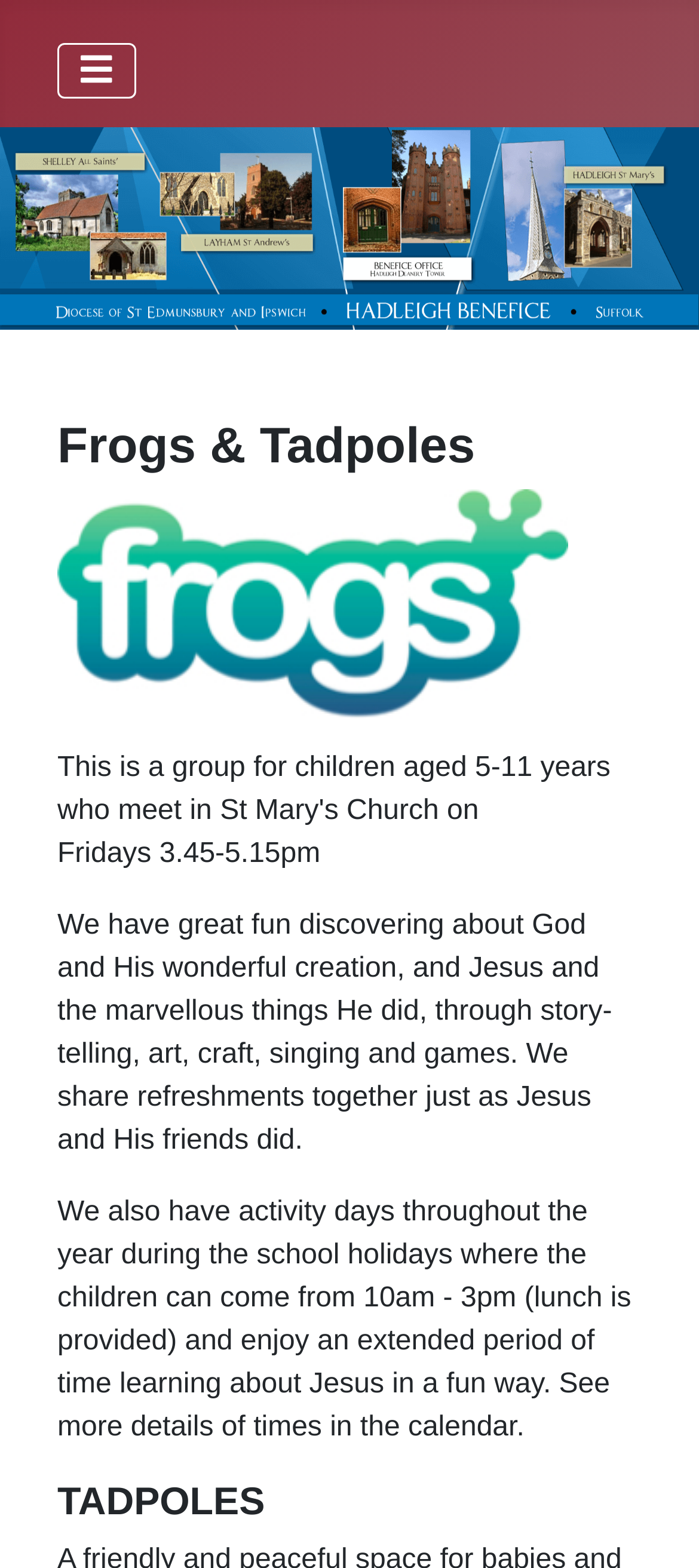Produce an extensive caption that describes everything on the webpage.

The webpage is about the Hadleigh, Layham & Shelley Benefice, specifically focusing on the "Frogs & Tadpoles" program. At the top left of the page, there is a navigation menu labeled "Main Menu" with a toggle button. Below the navigation menu, there is a large image spanning the entire width of the page, titled "BeneficeHeaderV2".

The main content of the page is divided into two sections. The first section is headed by a large title "Frogs & Tadpoles" and features an image of frogs on the left side. To the right of the image, there is a paragraph of text describing the program, which includes activities such as storytelling, art, craft, singing, and games. The text also mentions that refreshments are shared, similar to how Jesus and his friends did.

Below this section, there is another paragraph of text that describes the program's activity days, which take place during school holidays. The text provides details about the timing and mentions that lunch is provided.

At the bottom of the page, there is a heading titled "TADPOLES", which appears to be a separate section or subheading.